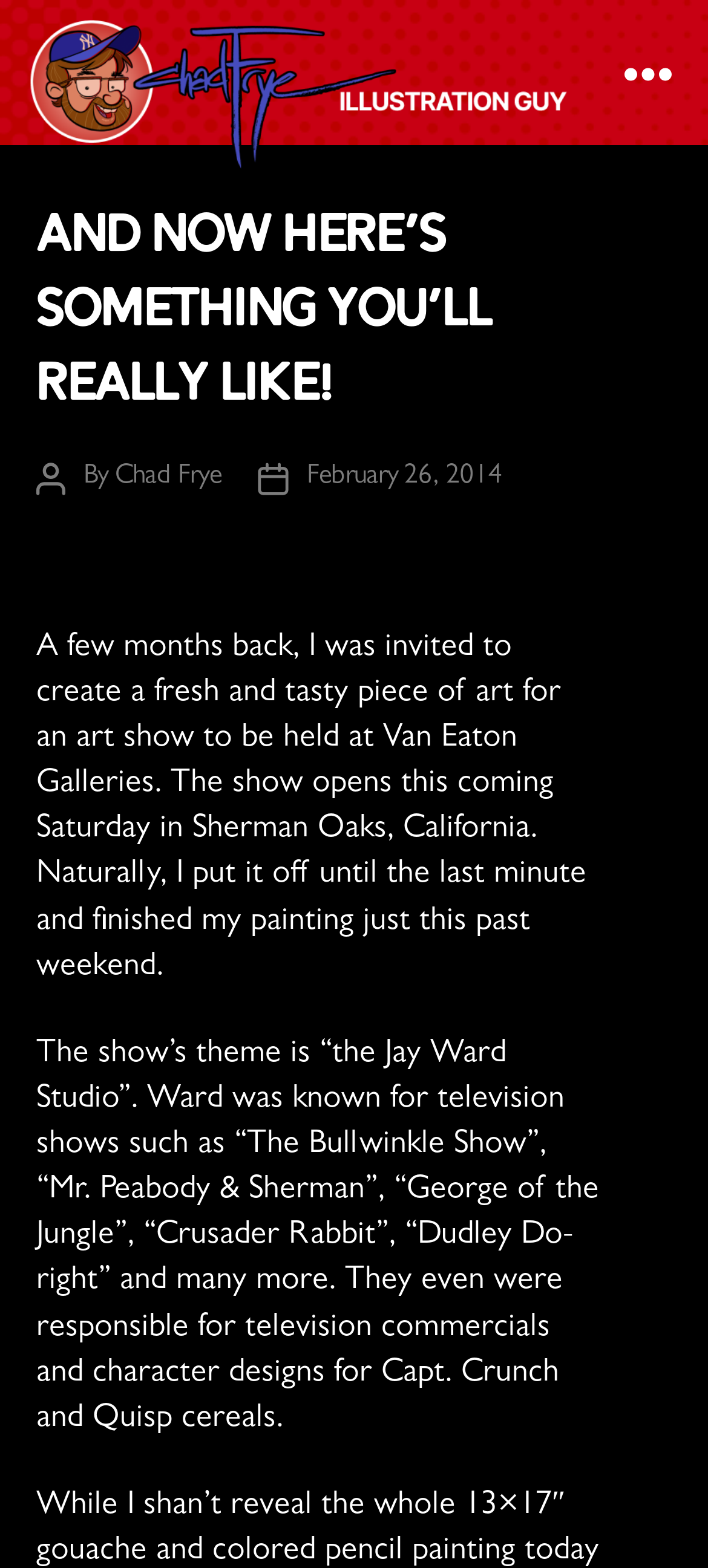Where is the art show being held?
Based on the visual details in the image, please answer the question thoroughly.

The article mentions 'The show opens this coming Saturday in Sherman Oaks, California.' This indicates that the art show is being held in Sherman Oaks, California.